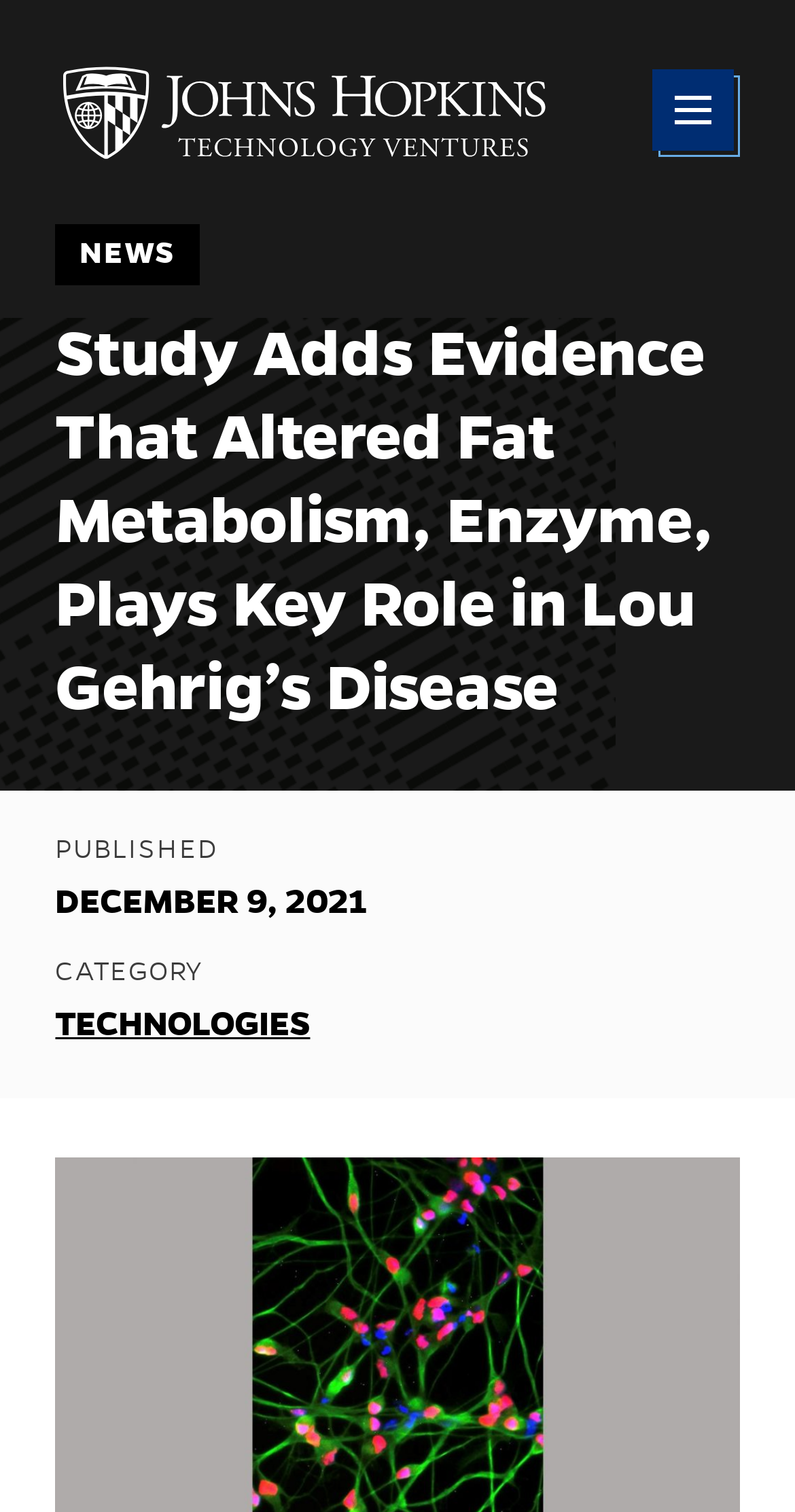What is the category of the article?
Please provide a detailed and comprehensive answer to the question.

I found the answer by looking at the 'Article Details' section, where it lists 'CATEGORY' and 'TECHNOLOGIES' as the corresponding value.